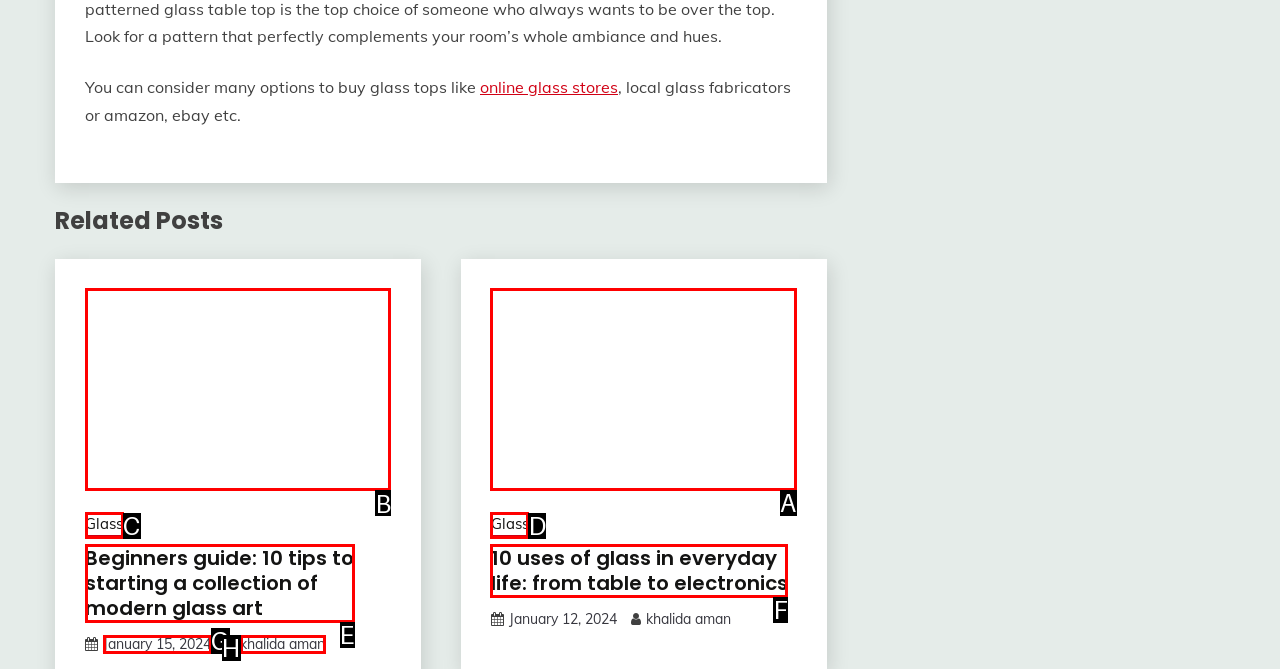Select the appropriate HTML element to click for the following task: explore Use of glass in day to day life
Answer with the letter of the selected option from the given choices directly.

A